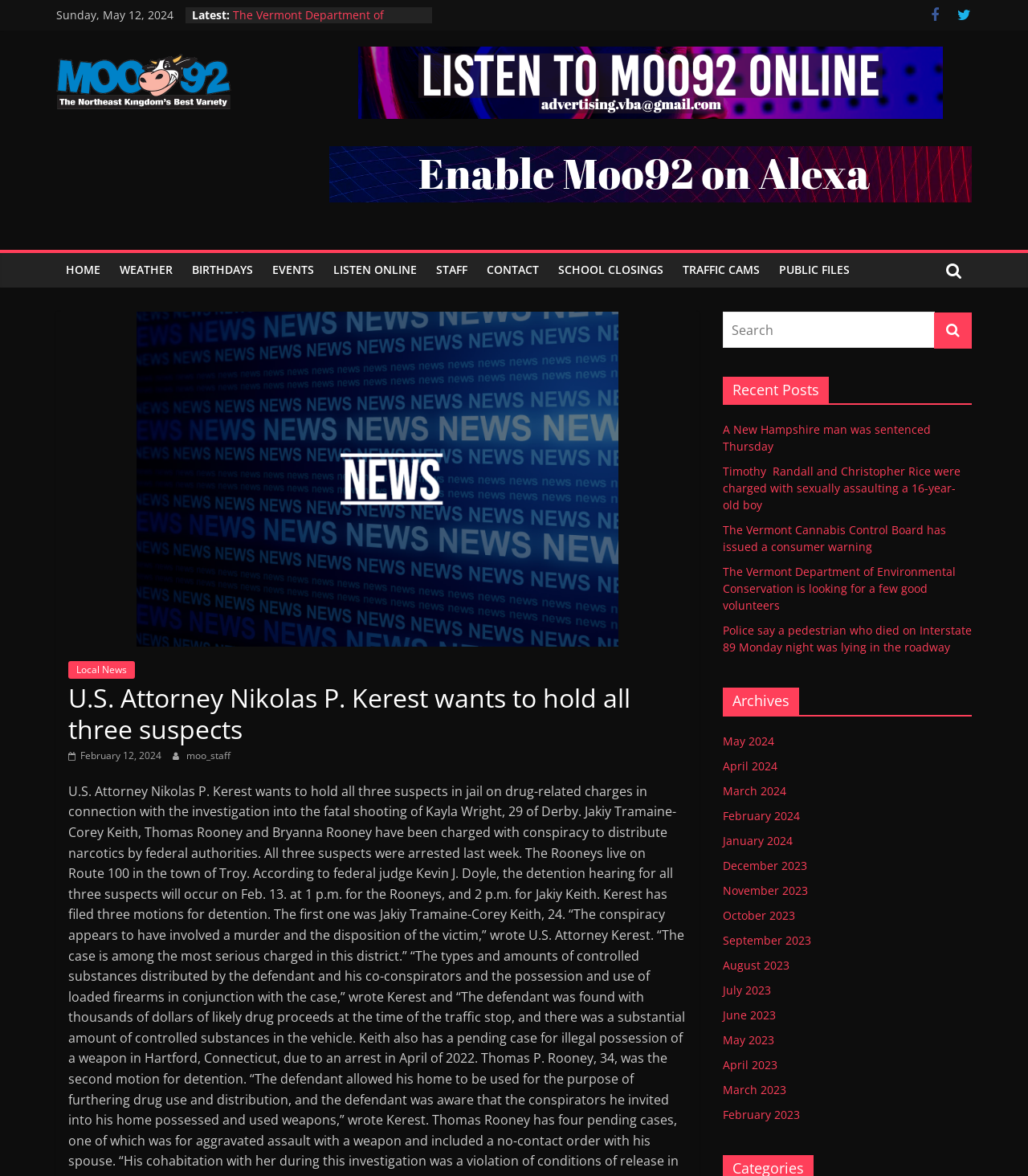Provide the bounding box coordinates of the HTML element this sentence describes: "February 12, 2024".

[0.066, 0.637, 0.157, 0.648]